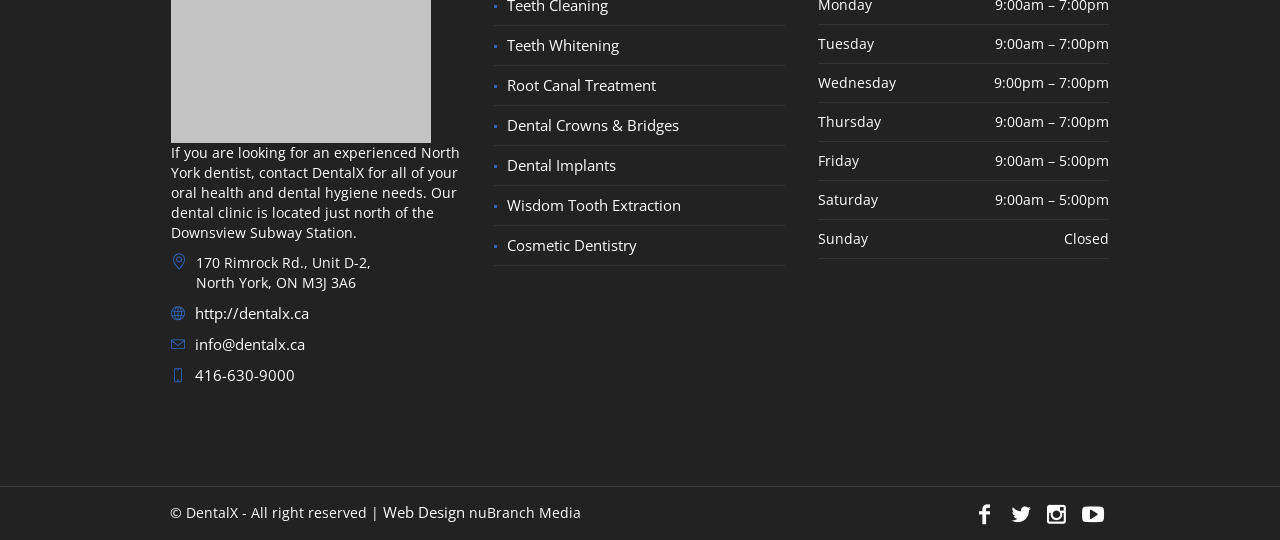What services does DentalX offer?
Based on the visual, give a brief answer using one word or a short phrase.

Teeth Whitening, Root Canal Treatment, etc.